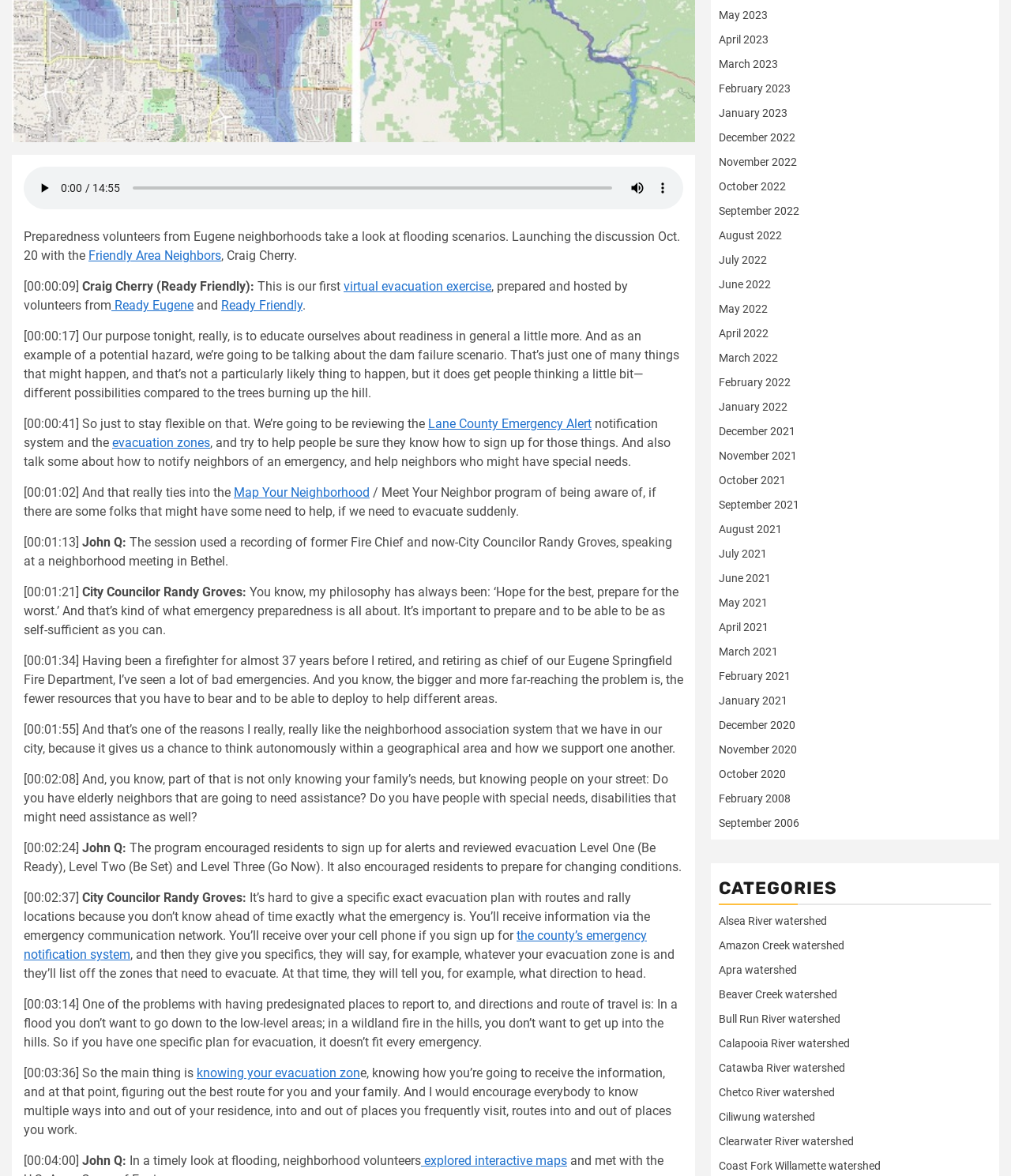Respond to the question below with a single word or phrase: What is the importance of knowing evacuation zones?

To know how to evacuate